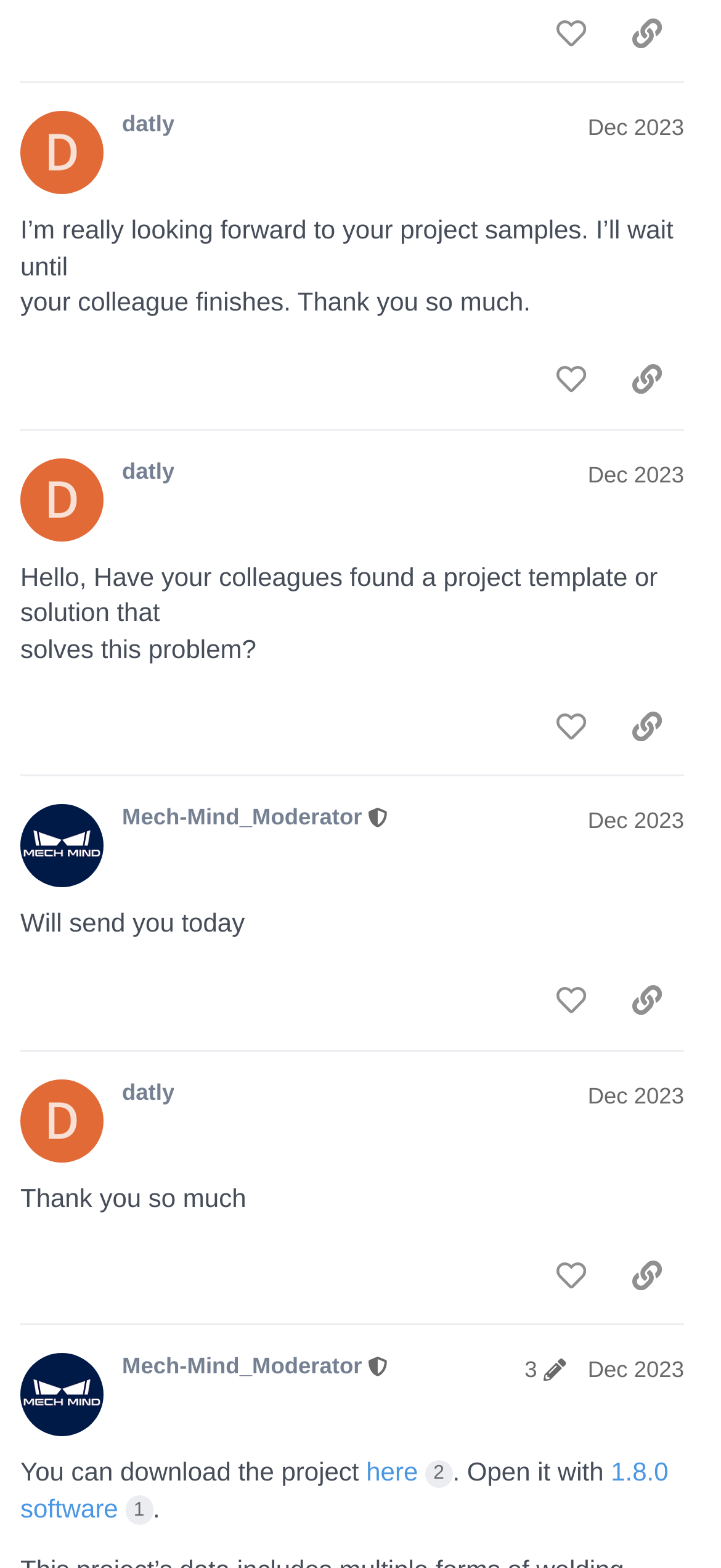Pinpoint the bounding box coordinates of the element you need to click to execute the following instruction: "copy a link to this post to clipboard". The bounding box should be represented by four float numbers between 0 and 1, in the format [left, top, right, bottom].

[0.845, 0.001, 0.949, 0.043]